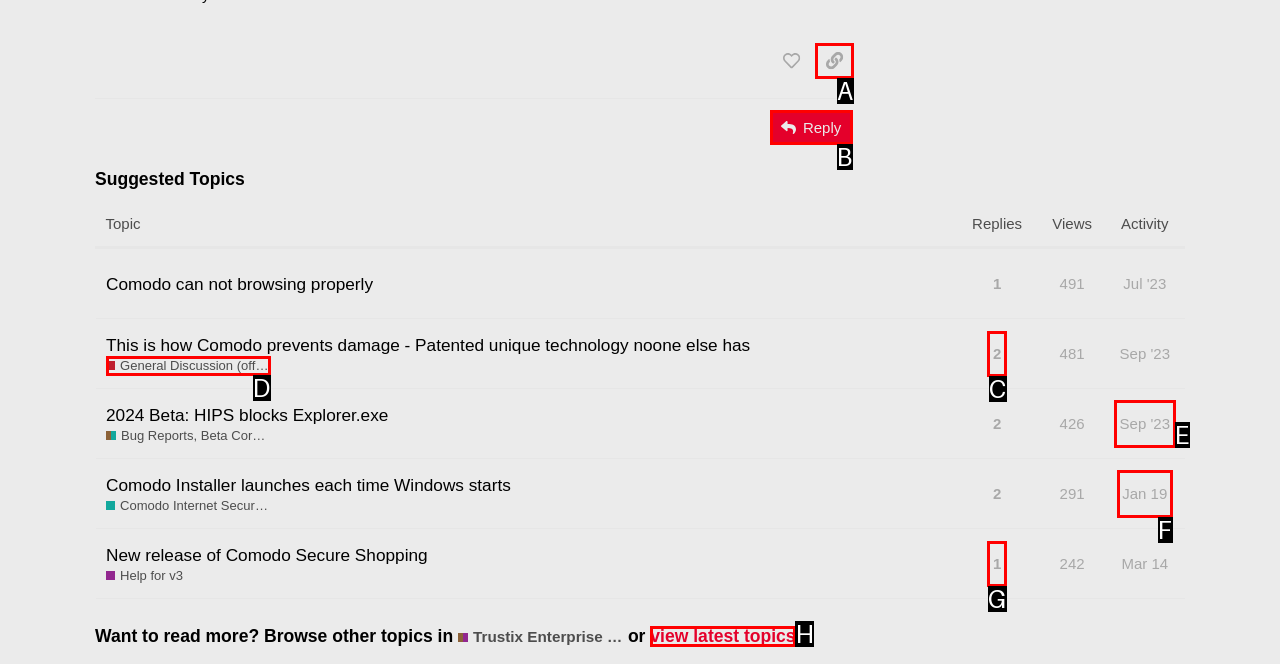Choose the option that aligns with the description: 2
Respond with the letter of the chosen option directly.

C